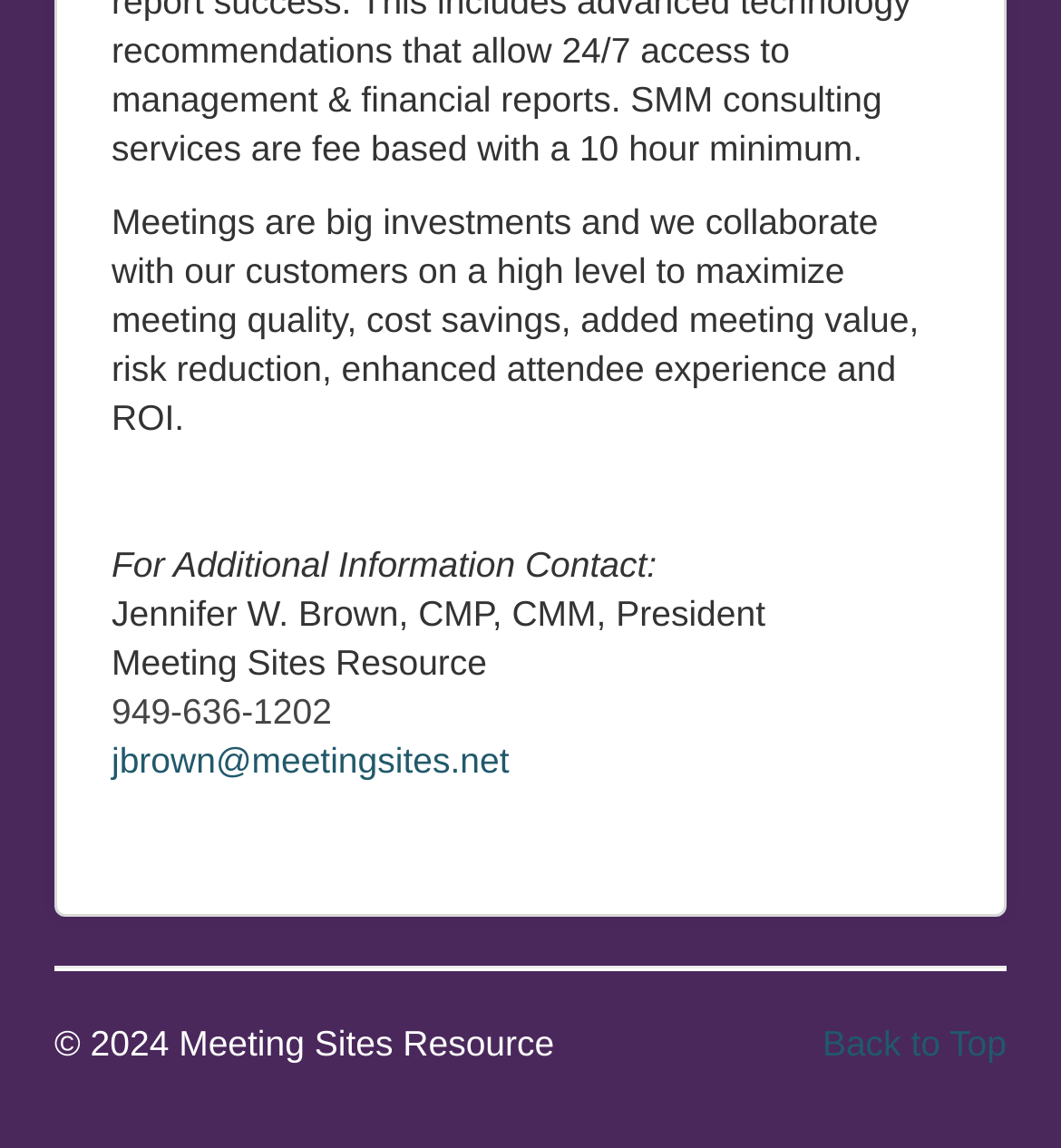Can you look at the image and give a comprehensive answer to the question:
What is the company name?

The company name can be found in the StaticText element with the text 'Meeting Sites Resource' located at the coordinates [0.105, 0.558, 0.459, 0.594].